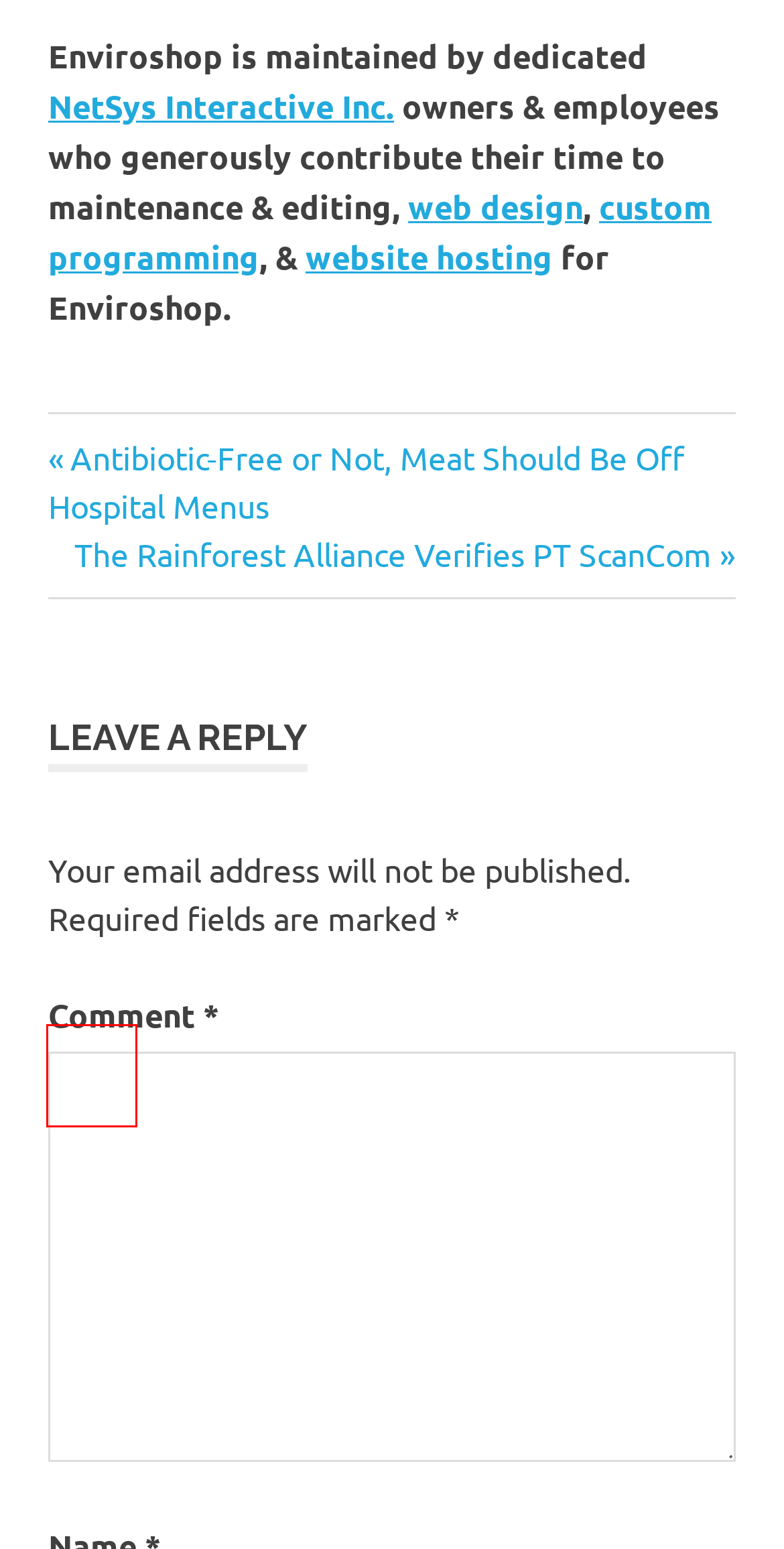Look at the screenshot of a webpage with a red bounding box and select the webpage description that best corresponds to the new page after clicking the element in the red box. Here are the options:
A. NY – Enviroshop – About Magazine
B. stabbed – Enviroshop – About Magazine
C. Antibiotic-Free or Not, Meat Should Be Off Hospital Menus – Enviroshop – About Magazine
D. cab driver – Enviroshop – About Magazine
E. hate crime – Enviroshop – About Magazine
F. New York – Enviroshop – About Magazine
G. Muslim – Enviroshop – About Magazine
H. attacked – Enviroshop – About Magazine

F